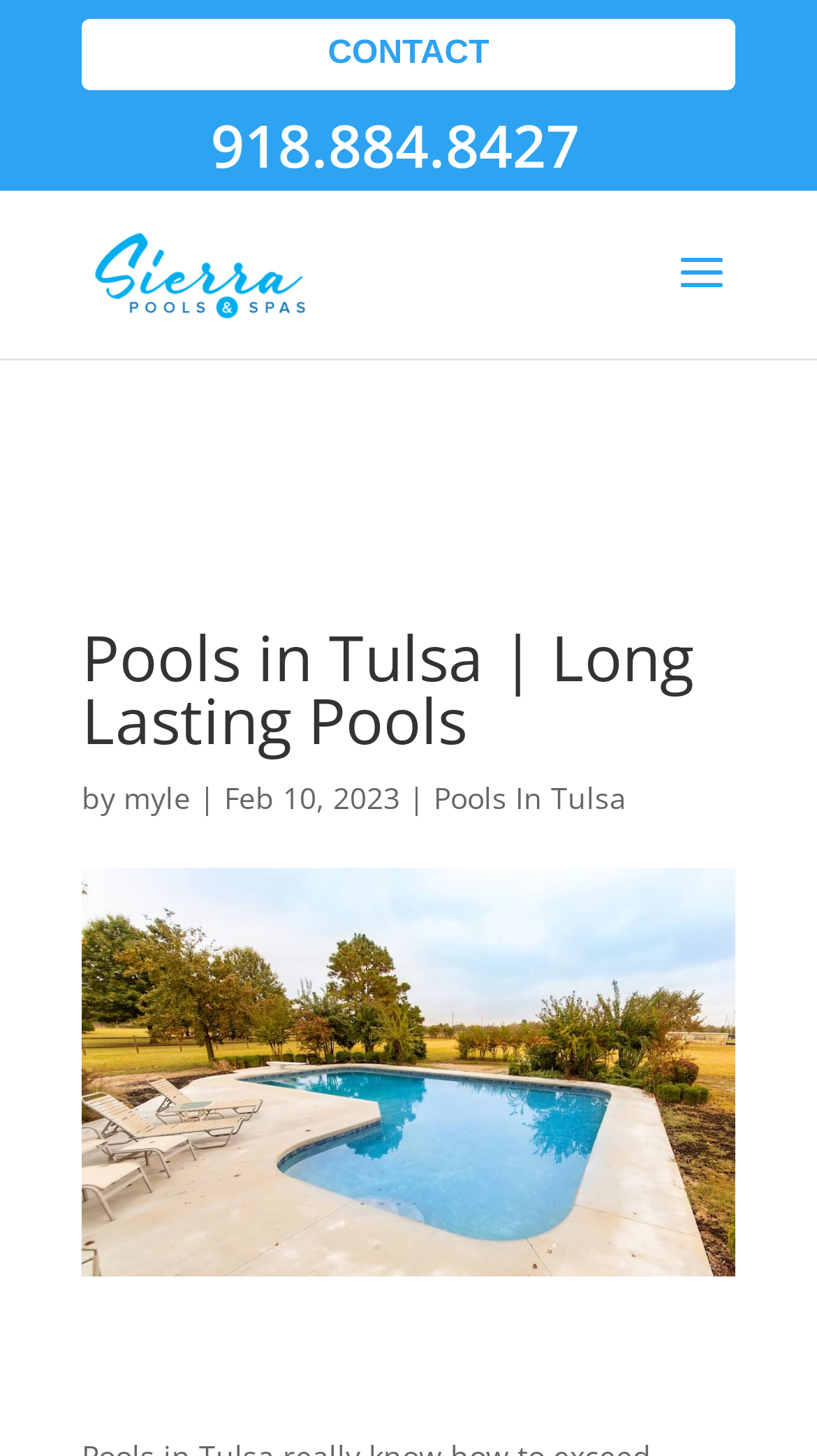What is the main topic of the webpage?
Look at the screenshot and respond with a single word or phrase.

Pools in Tulsa